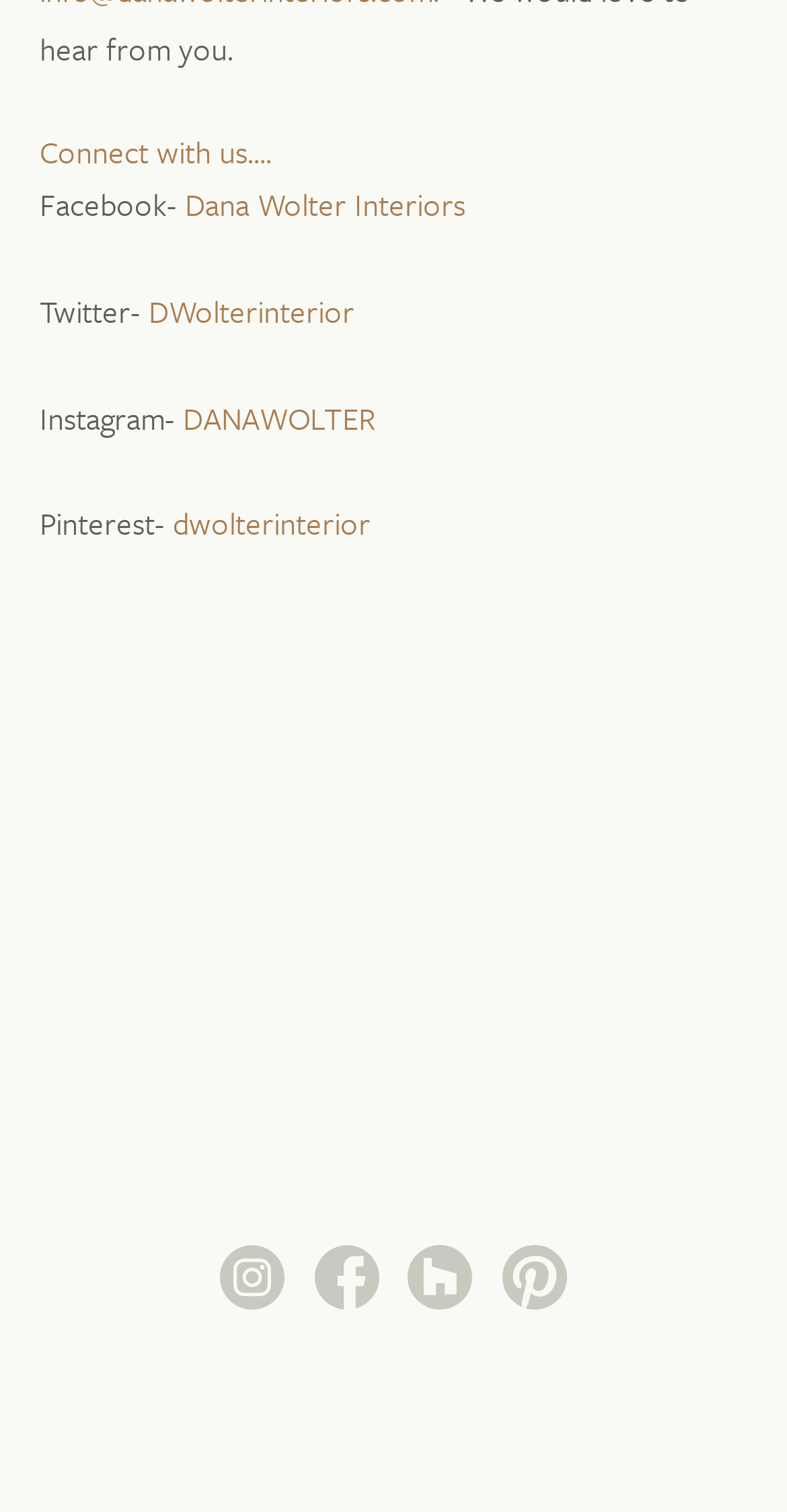Indicate the bounding box coordinates of the clickable region to achieve the following instruction: "Click the 'Toggle navigation' button."

None